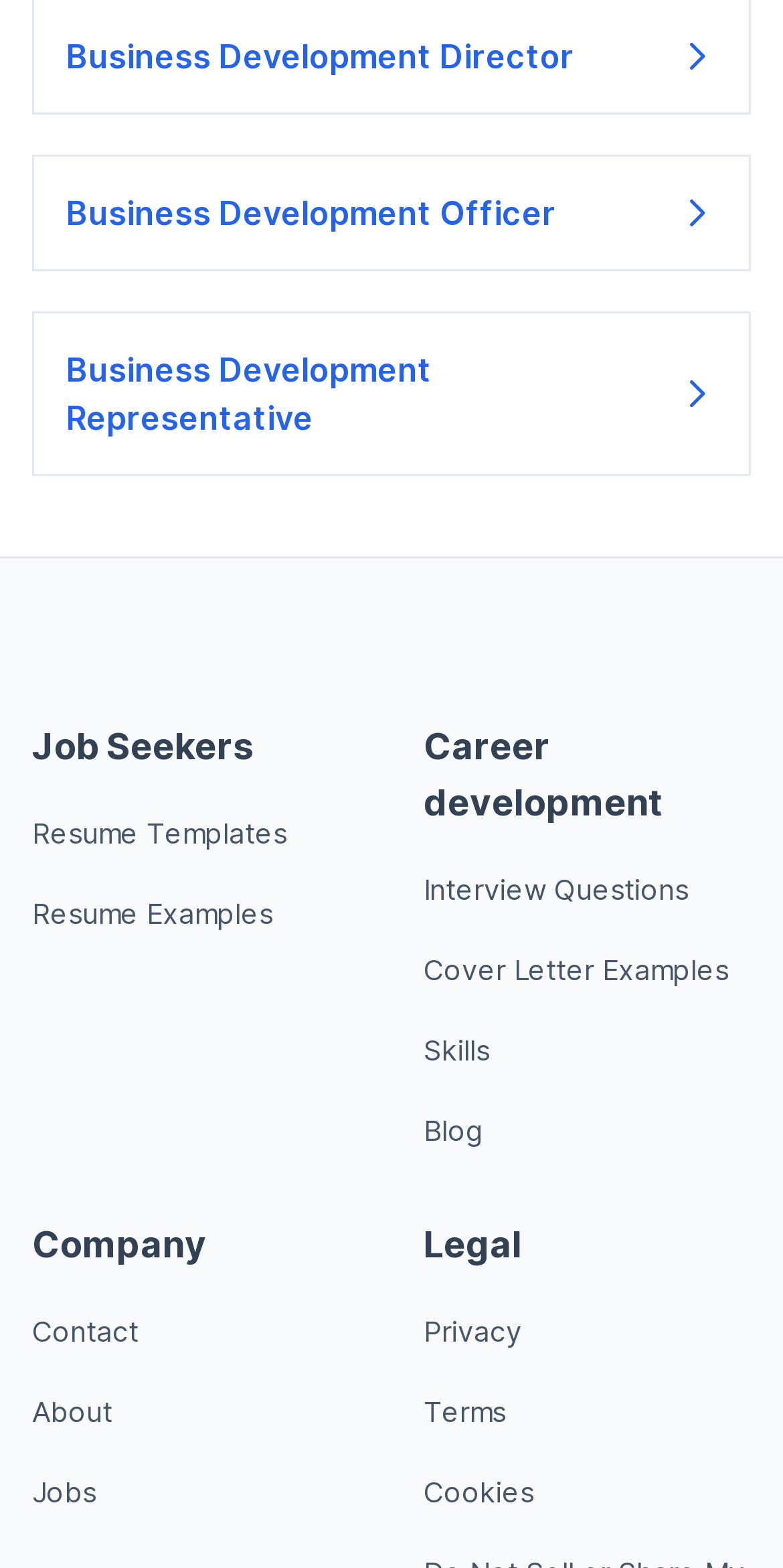Determine the bounding box coordinates for the clickable element to execute this instruction: "Explore Resume Templates". Provide the coordinates as four float numbers between 0 and 1, i.e., [left, top, right, bottom].

[0.041, 0.52, 0.367, 0.542]